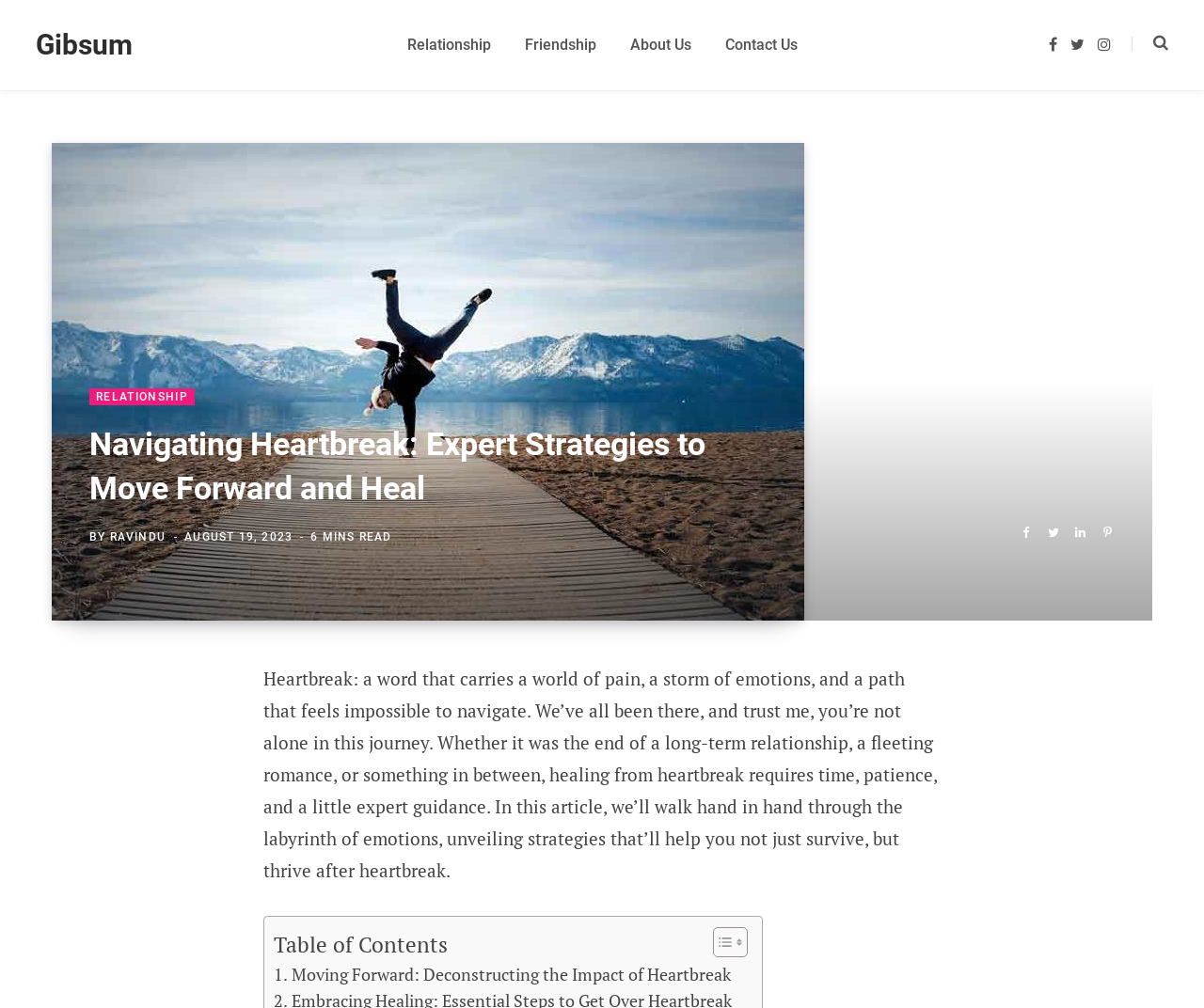What is the estimated reading time of the article?
Give a detailed explanation using the information visible in the image.

I found the estimated reading time by looking at the text label that says '6 MINS READ', which is a common convention for indicating the reading time of an article.